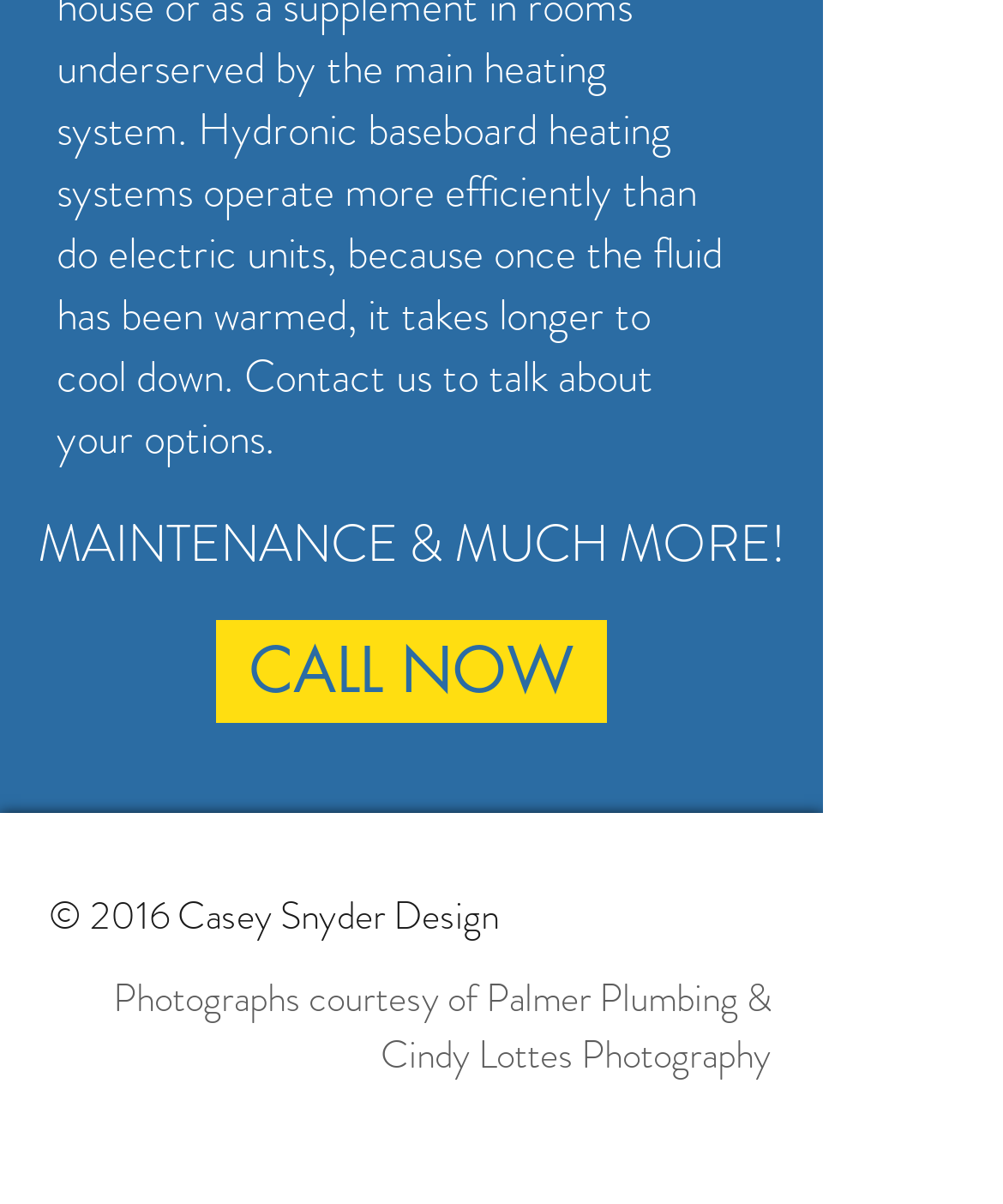Using the given element description, provide the bounding box coordinates (top-left x, top-left y, bottom-right x, bottom-right y) for the corresponding UI element in the screenshot: Cindy Lottes Photography

[0.379, 0.852, 0.769, 0.899]